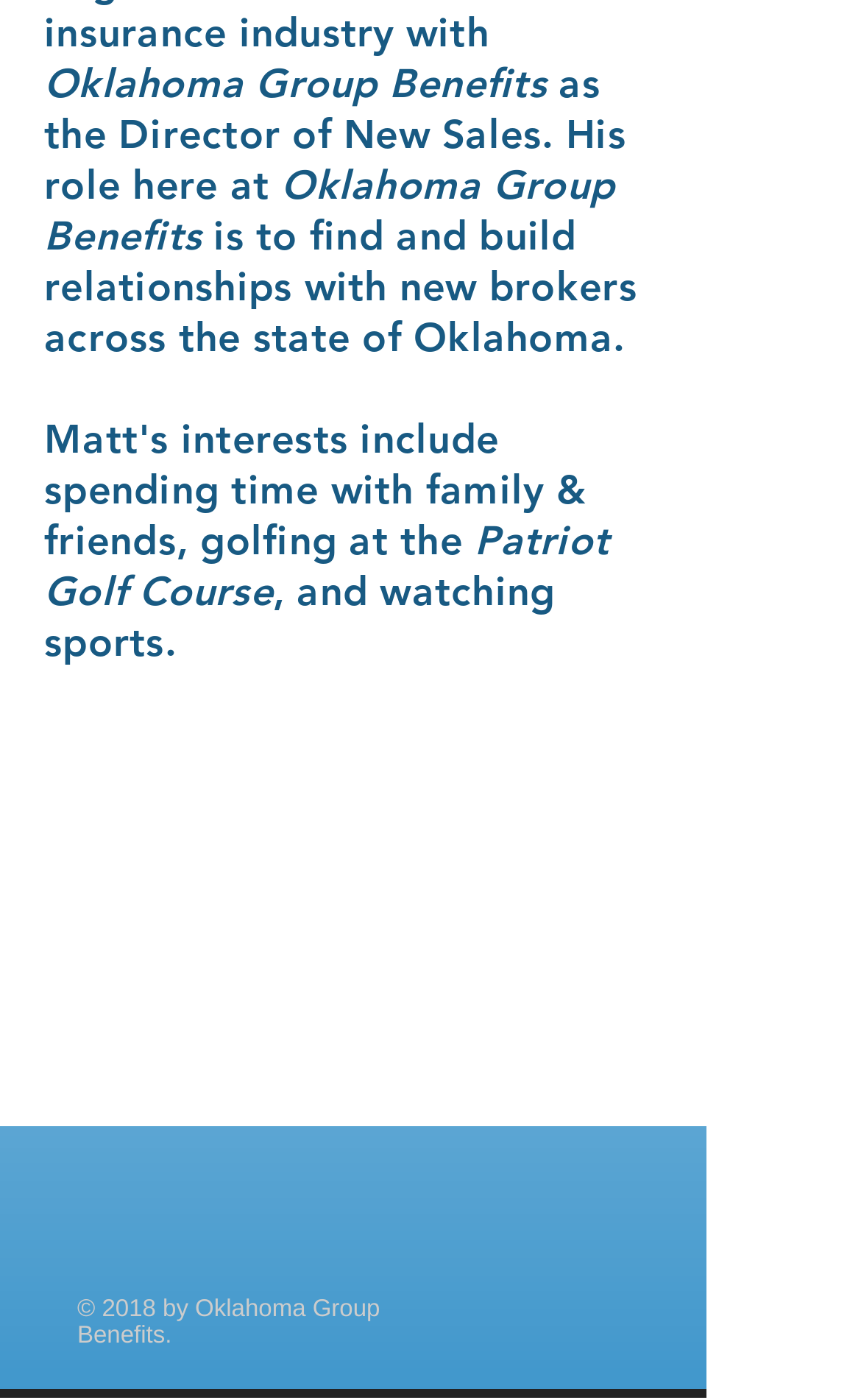What year is the copyright of the webpage? Analyze the screenshot and reply with just one word or a short phrase.

2018